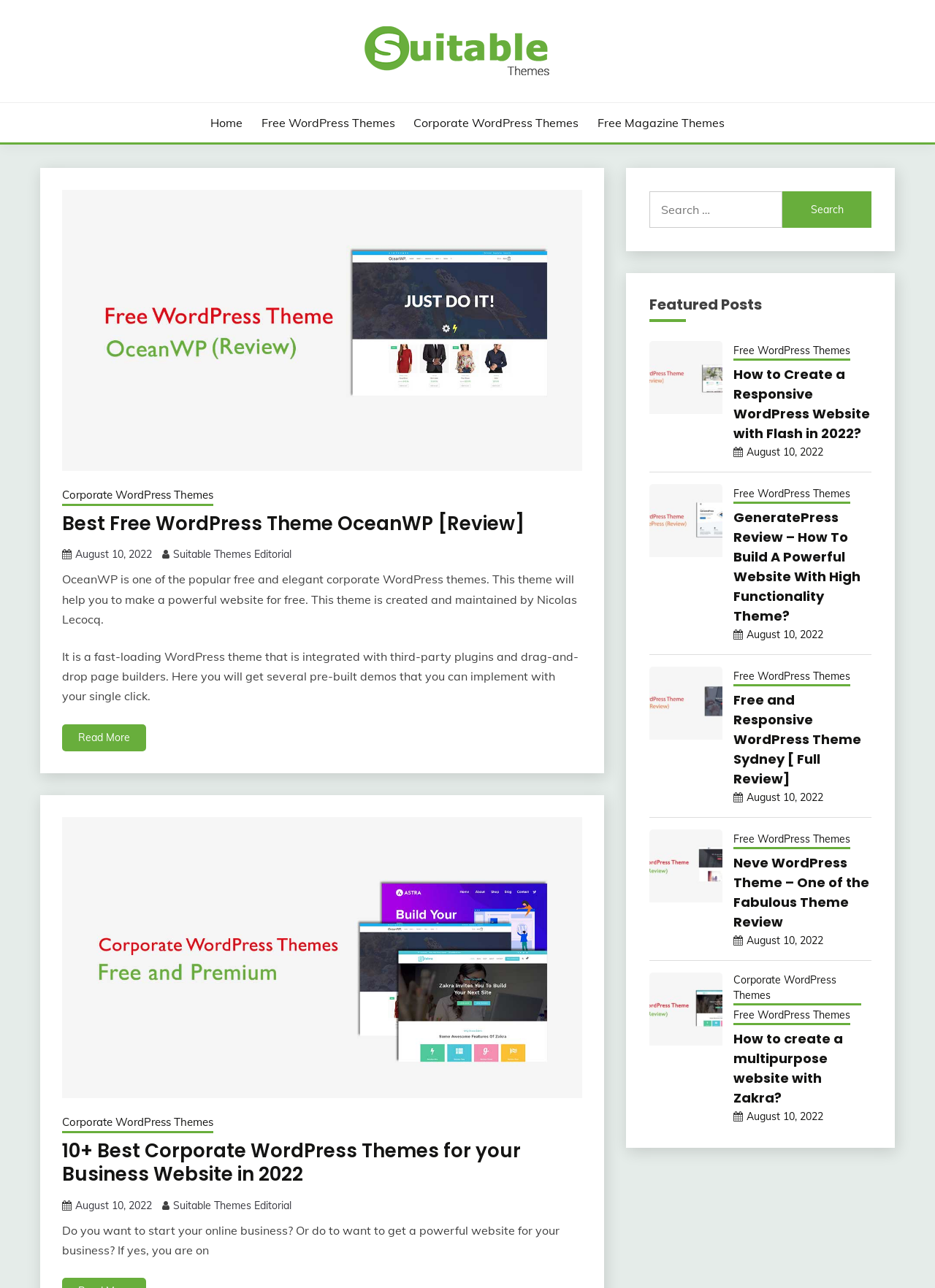Please mark the clickable region by giving the bounding box coordinates needed to complete this instruction: "Check out the Featured Posts".

[0.694, 0.23, 0.932, 0.25]